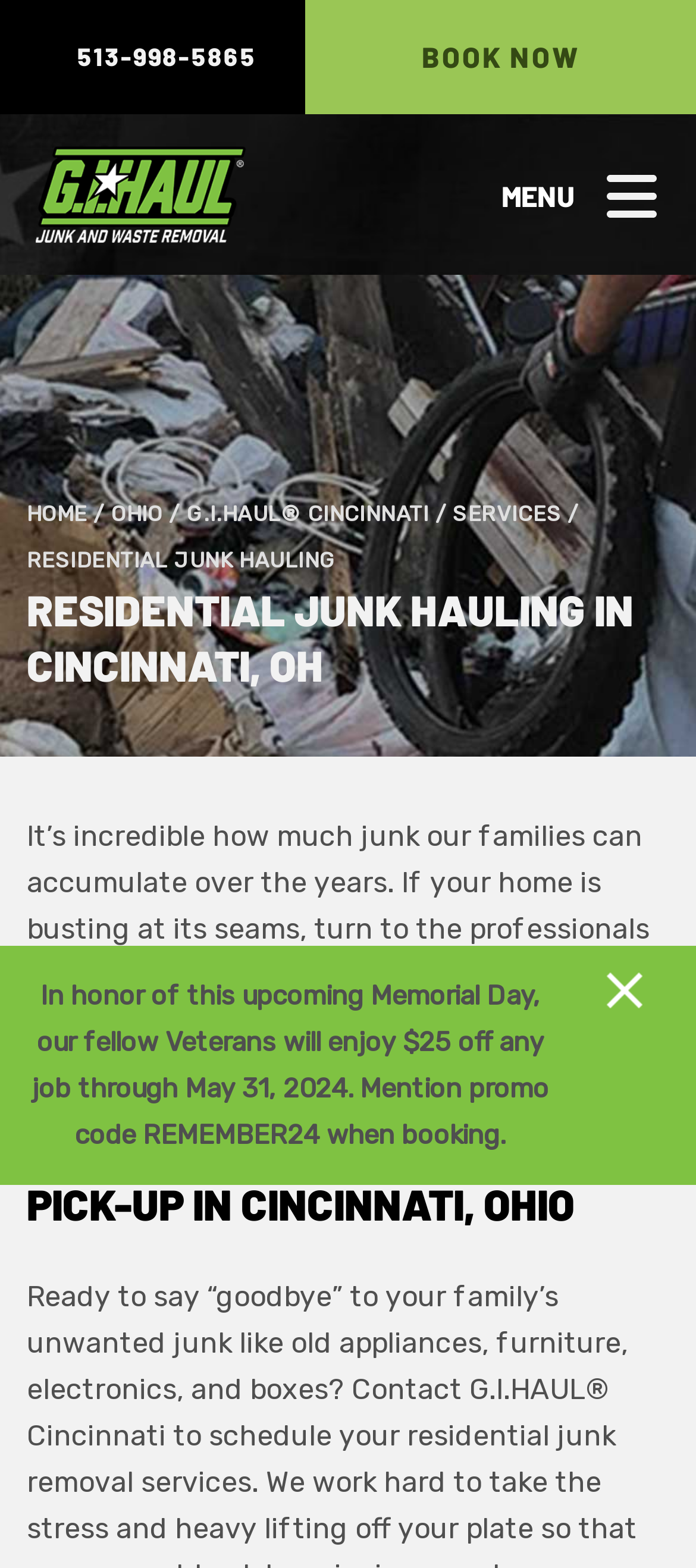Identify the bounding box coordinates of the clickable region required to complete the instruction: "Click the menu". The coordinates should be given as four float numbers within the range of 0 and 1, i.e., [left, top, right, bottom].

[0.679, 0.092, 1.0, 0.156]